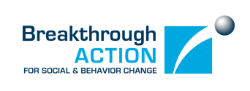Answer the following inquiry with a single word or phrase:
What color is the tagline?

Light blue